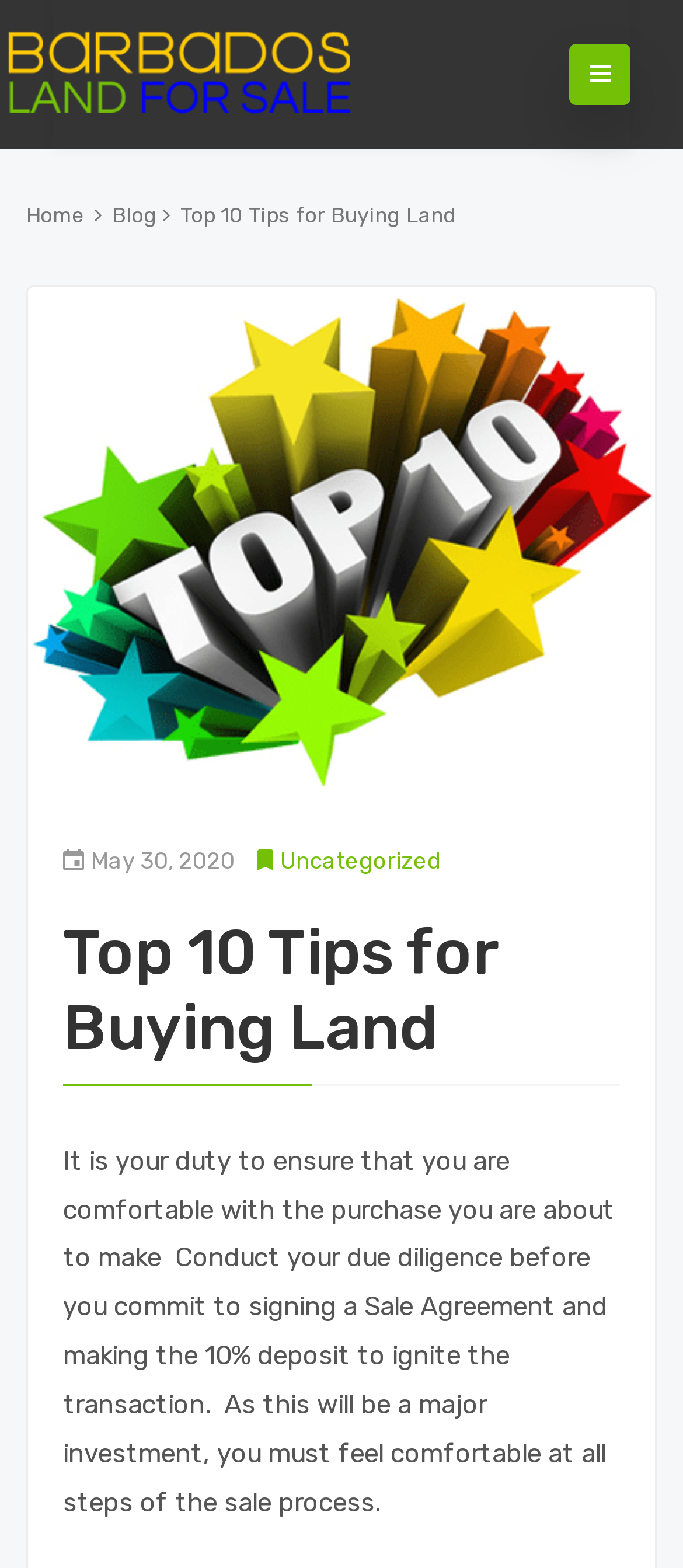Please determine the bounding box of the UI element that matches this description: title="Barbados Land For Sale". The coordinates should be given as (top-left x, top-left y, bottom-right x, bottom-right y), with all values between 0 and 1.

[0.077, 0.016, 0.538, 0.079]